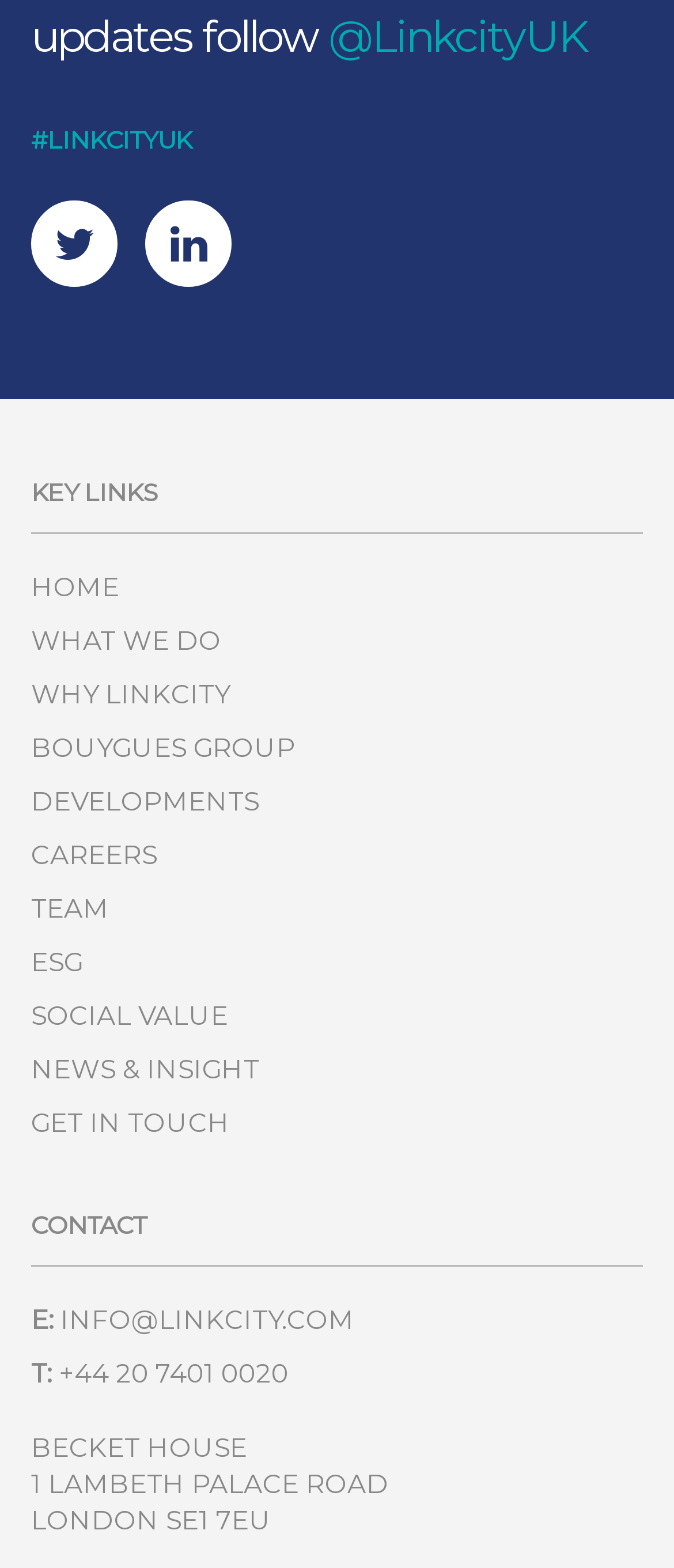How many links are available in the KEY LINKS section?
Please answer the question as detailed as possible.

I counted the number of links available in the KEY LINKS section, which are HOME, WHAT WE DO, WHY LINKCITY, BOUYGUES GROUP, DEVELOPMENTS, CAREERS, TEAM, ESG, SOCIAL VALUE, and GET IN TOUCH, so the answer is 10.